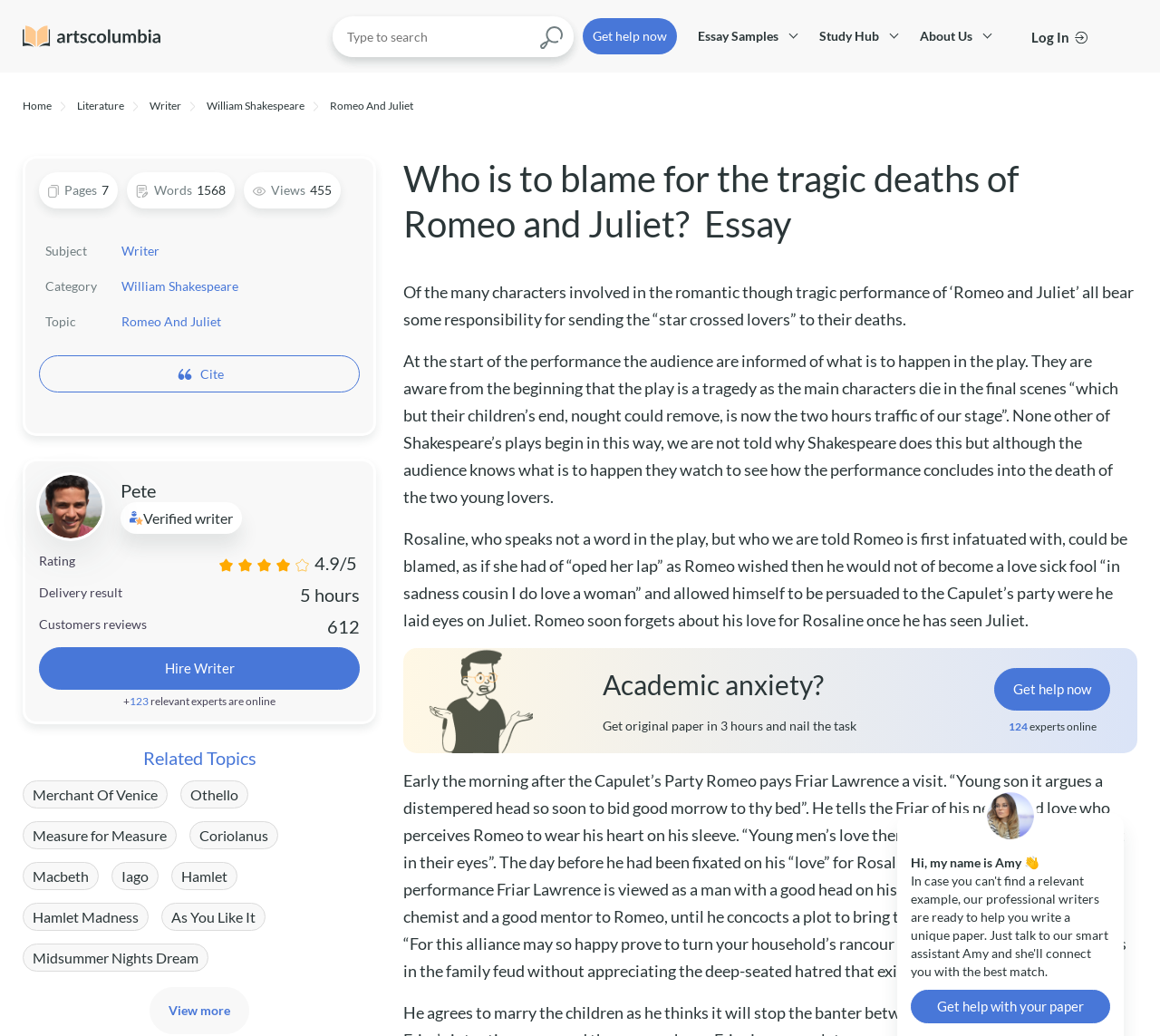Could you specify the bounding box coordinates for the clickable section to complete the following instruction: "View more topics"?

[0.129, 0.953, 0.215, 0.998]